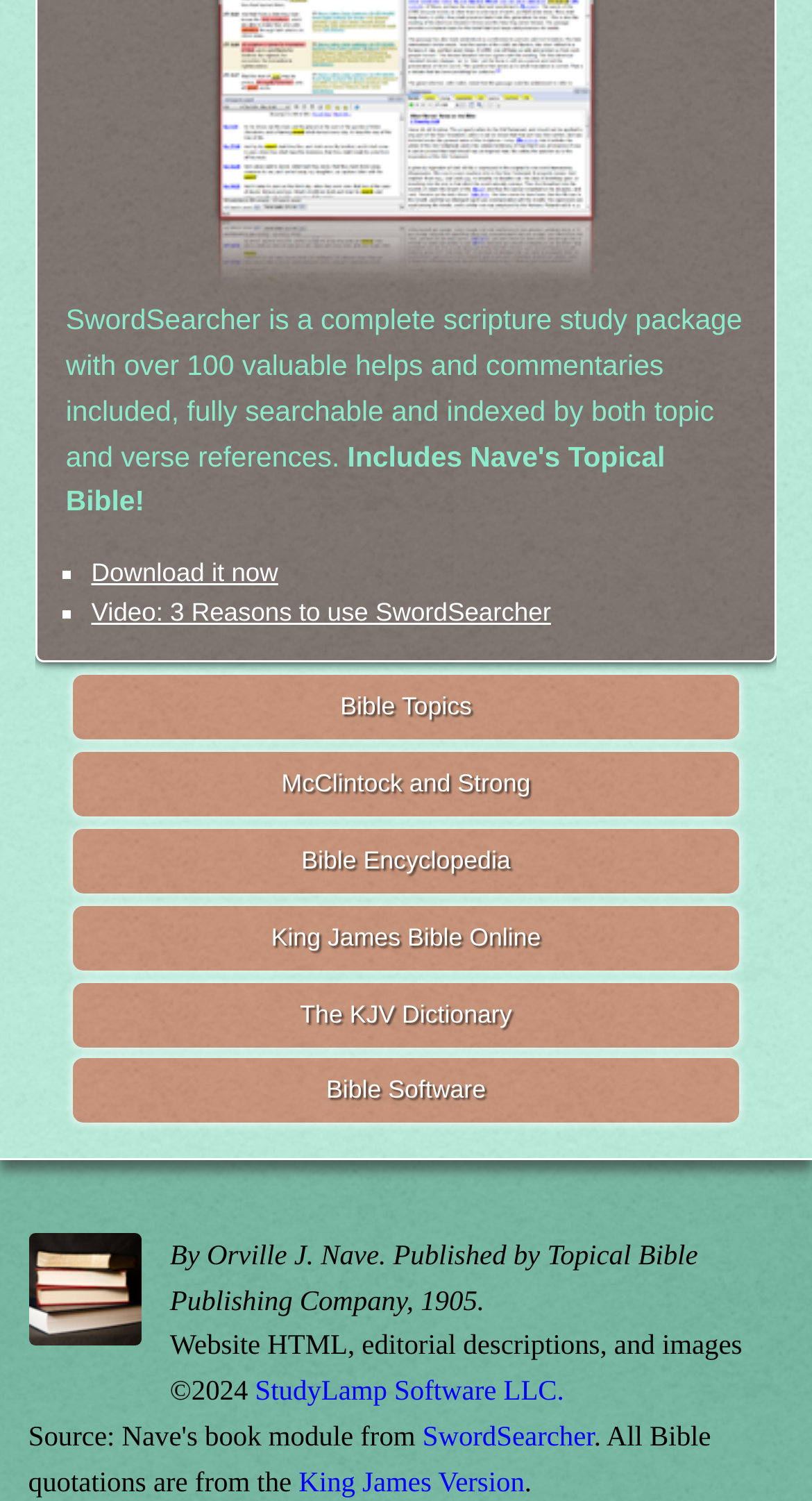What is the name of the scripture study package?
Answer with a single word or short phrase according to what you see in the image.

SwordSearcher